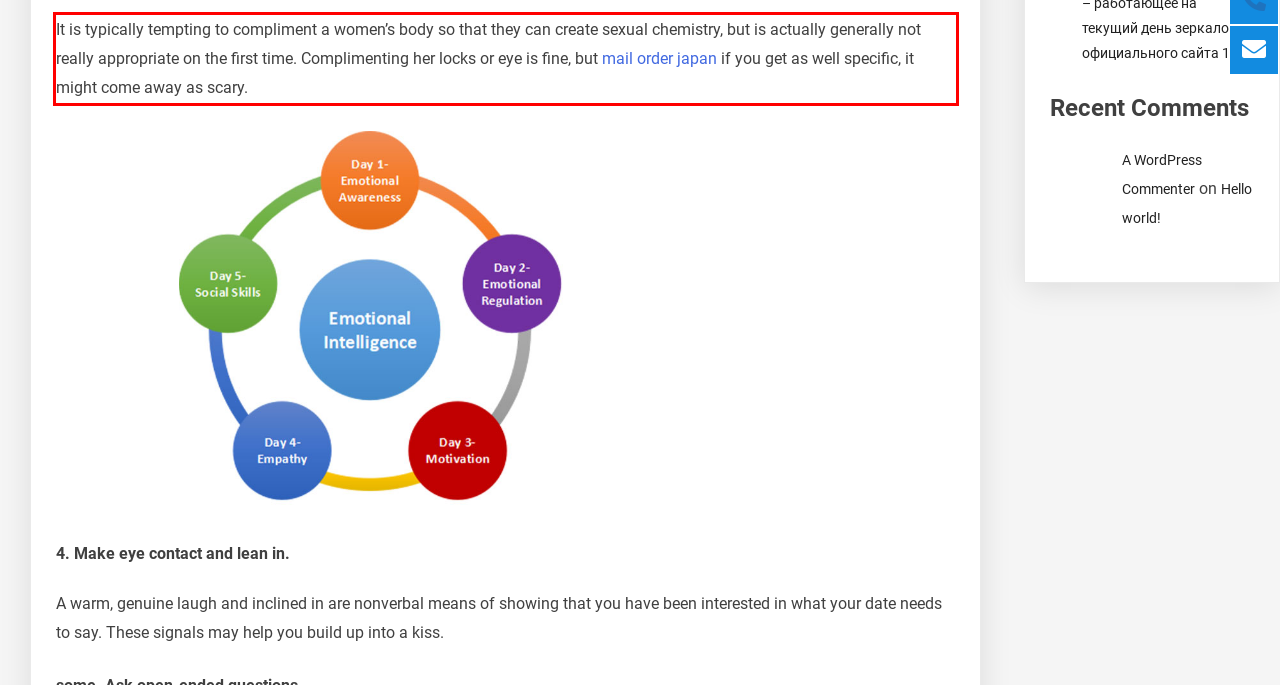Using the provided screenshot of a webpage, recognize and generate the text found within the red rectangle bounding box.

It is typically tempting to compliment a women’s body so that they can create sexual chemistry, but is actually generally not really appropriate on the first time. Complimenting her locks or eye is fine, but mail order japan if you get as well specific, it might come away as scary.